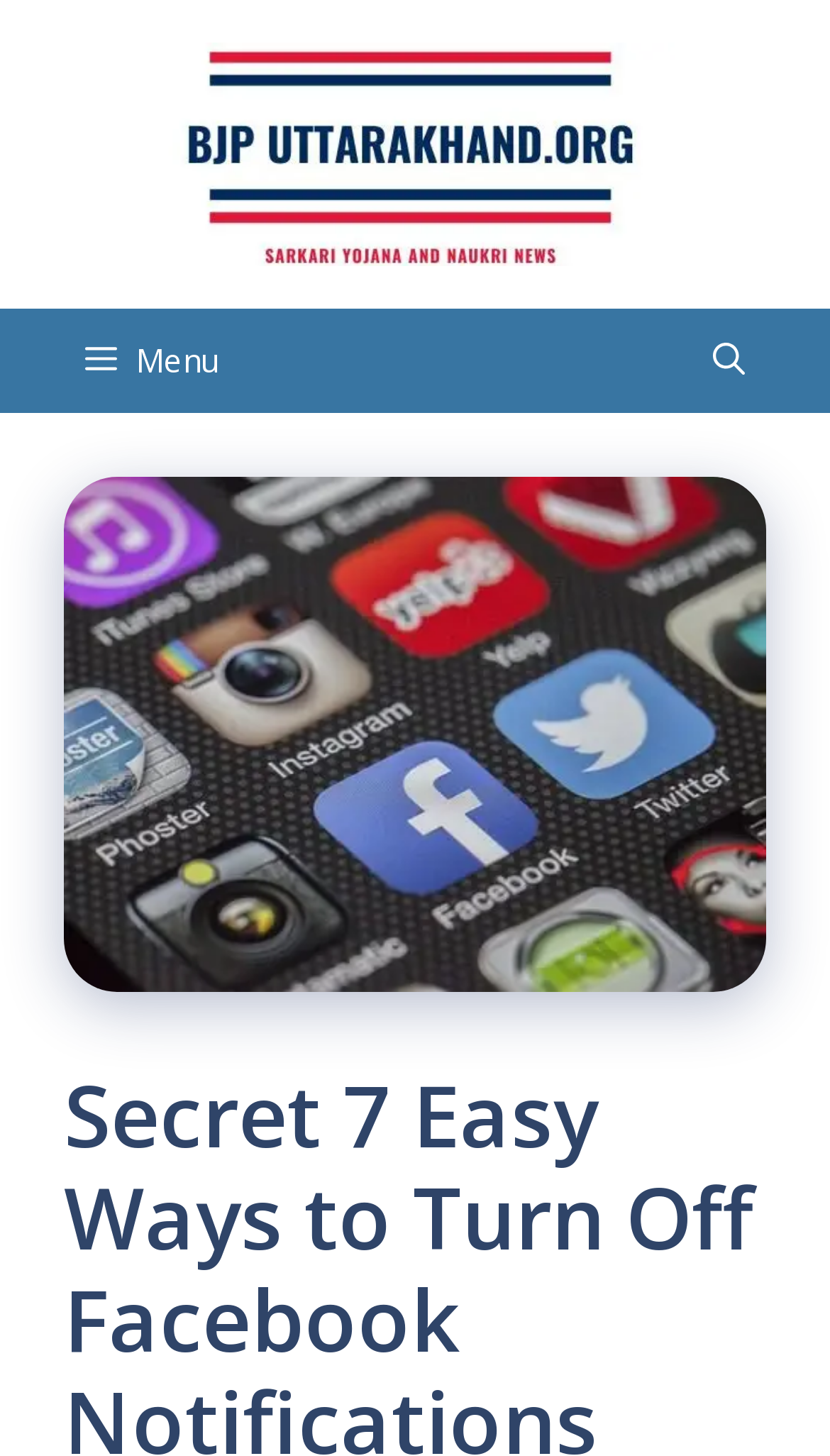Generate the main heading text from the webpage.

Secret 7 Easy Ways to Turn Off Facebook Notifications